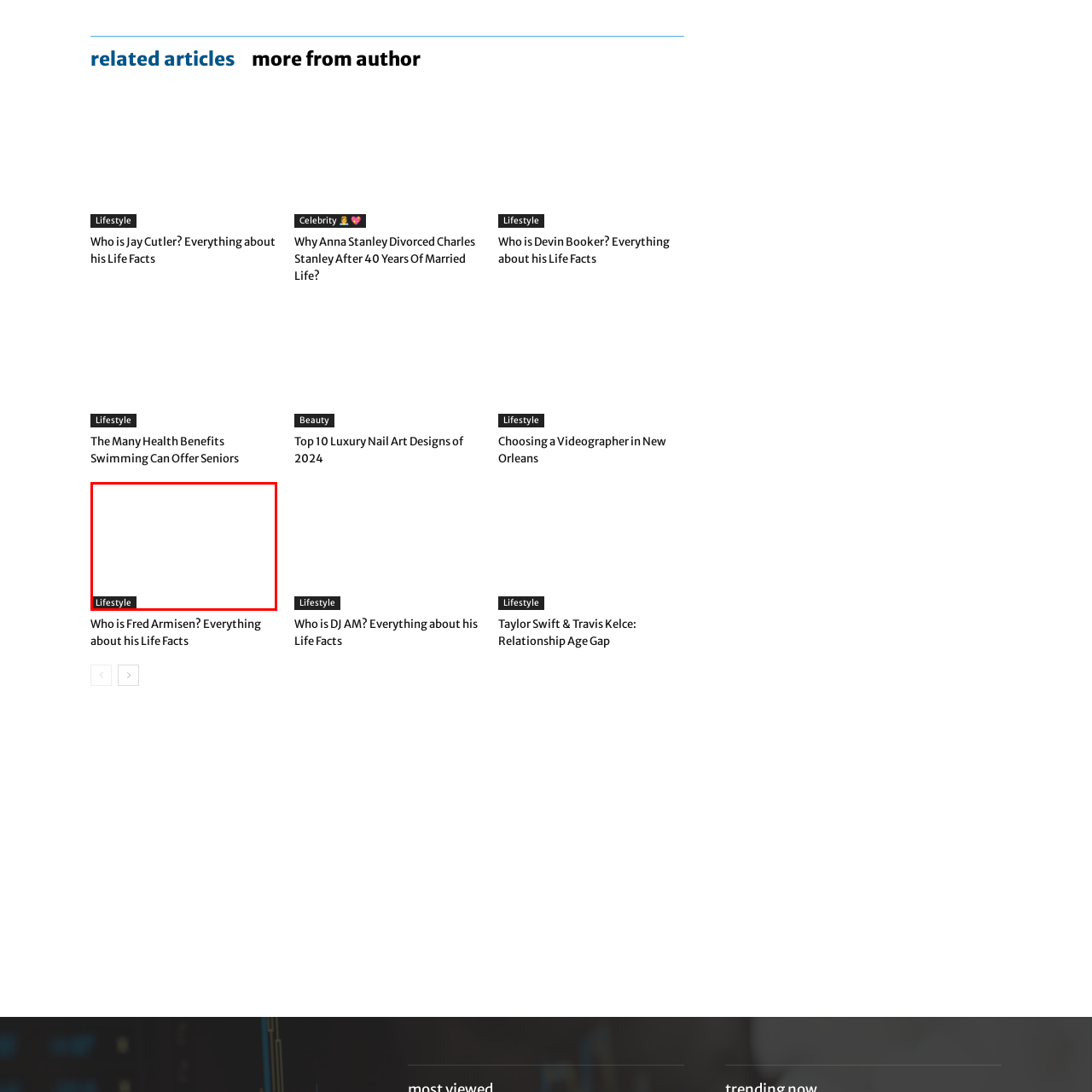Describe extensively the image that is contained within the red box.

The image features a prominent section labeled "Lifestyle," suggesting content related to lifestyle topics that may include health, wellness, fashion, or areas of personal growth. This section is likely designed to provide readers with articles, insights, and resources aimed at enhancing their daily lives and personal experiences. The minimalist design emphasizing the word "Lifestyle" invites exploration and encourages engagement with related articles and discussions within this thematic category.